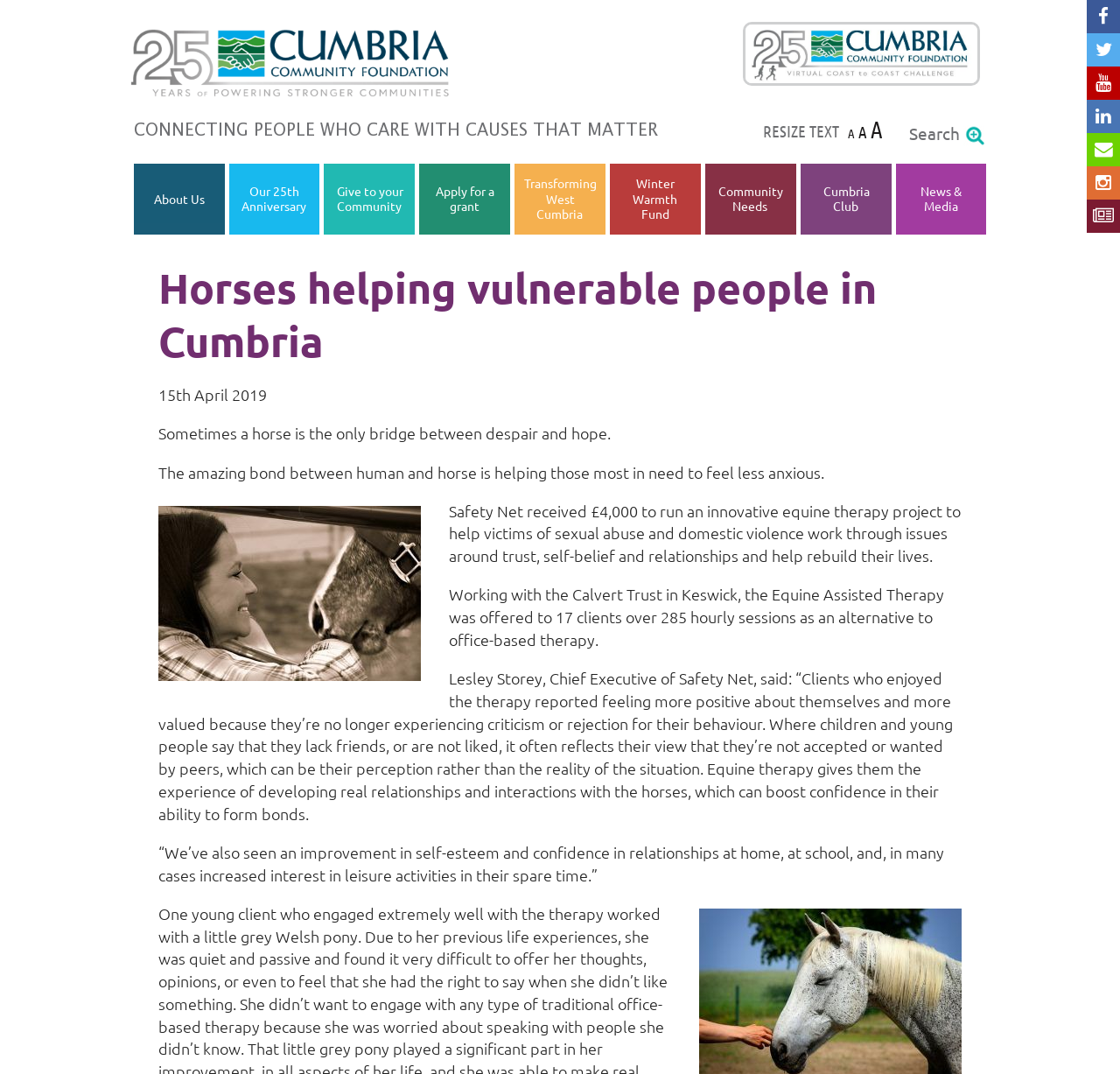Could you indicate the bounding box coordinates of the region to click in order to complete this instruction: "Click on the 'Give to your Community' link".

[0.3, 0.17, 0.36, 0.2]